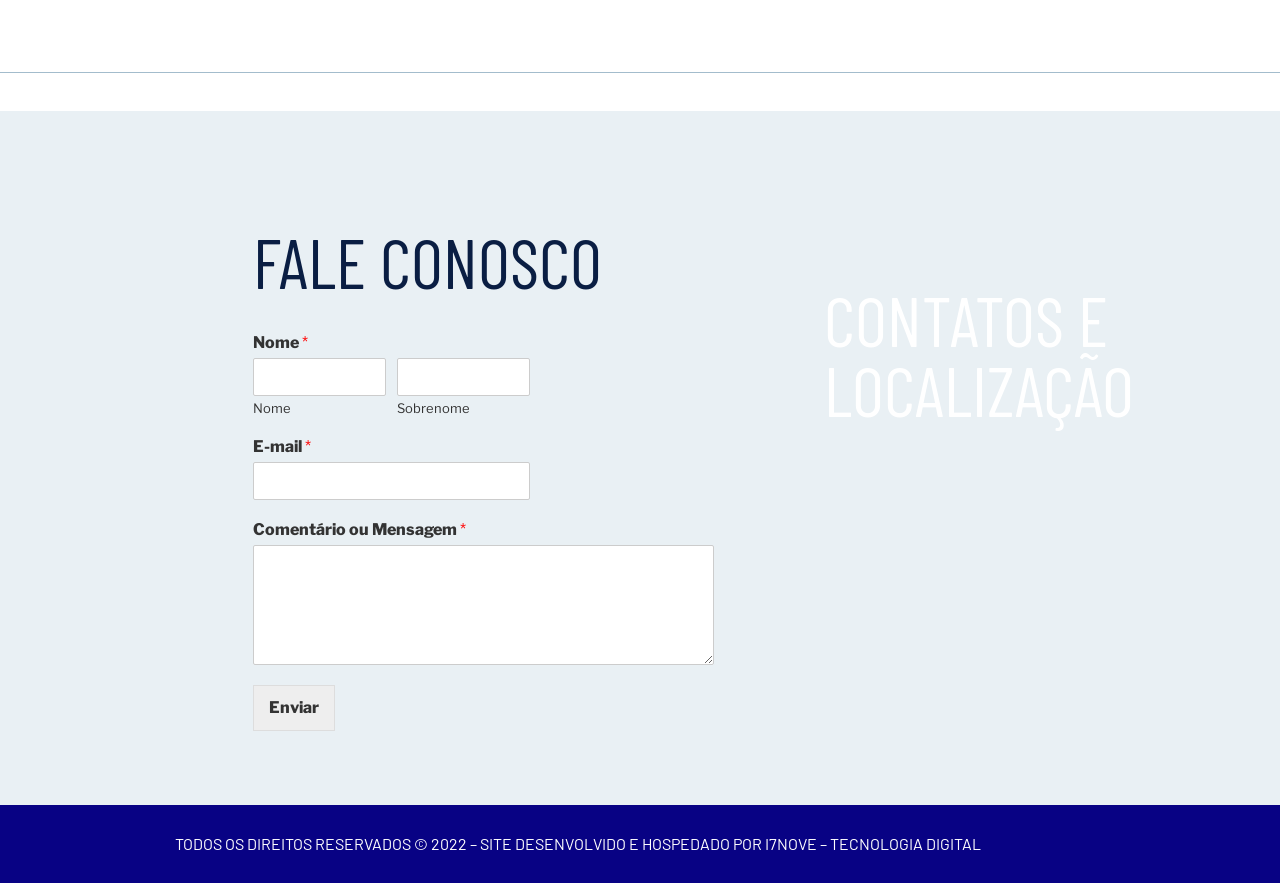Ascertain the bounding box coordinates for the UI element detailed here: "Enviar". The coordinates should be provided as [left, top, right, bottom] with each value being a float between 0 and 1.

[0.198, 0.775, 0.262, 0.828]